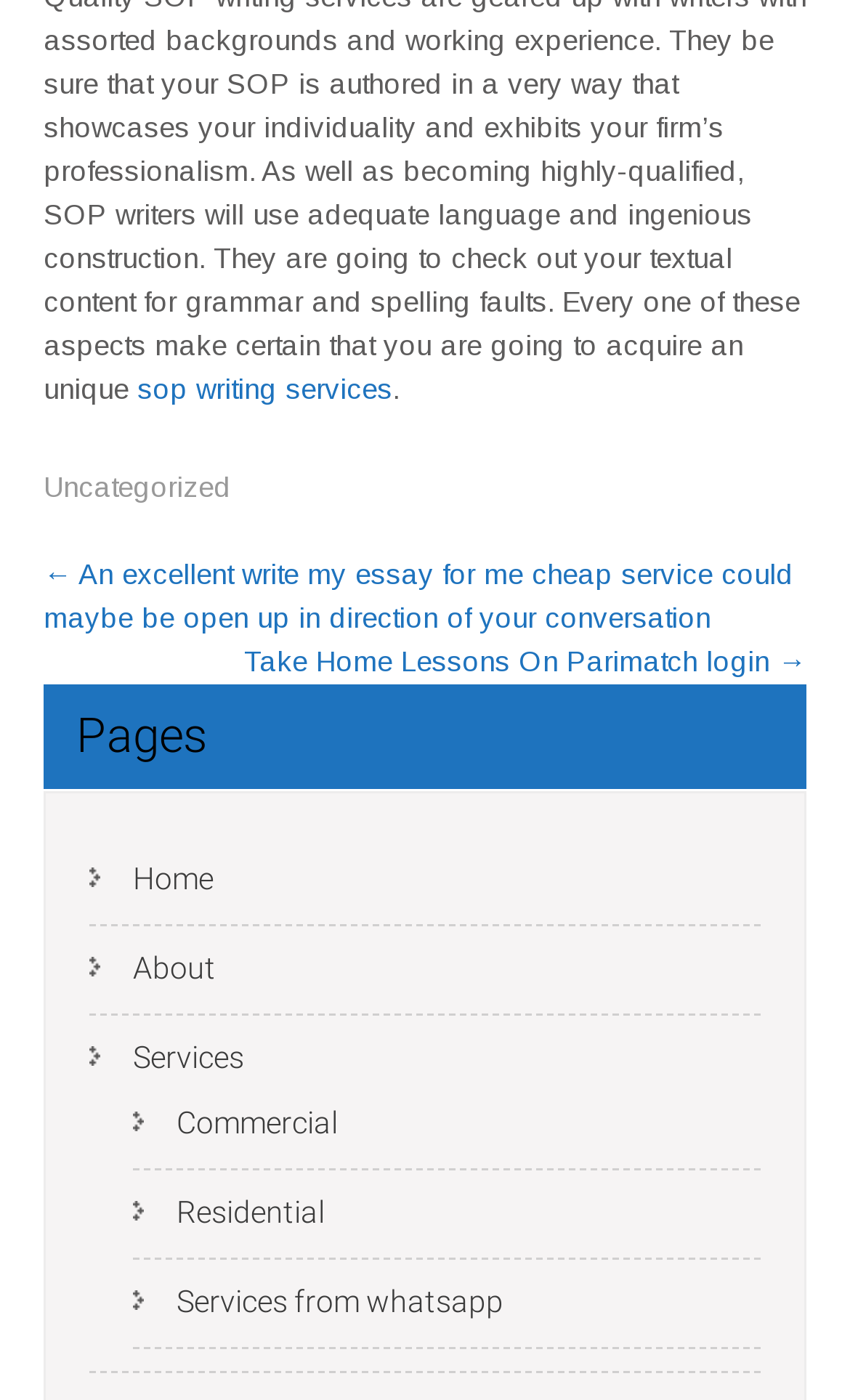Determine the bounding box of the UI component based on this description: "sop writing services". The bounding box coordinates should be four float values between 0 and 1, i.e., [left, top, right, bottom].

[0.162, 0.266, 0.462, 0.289]